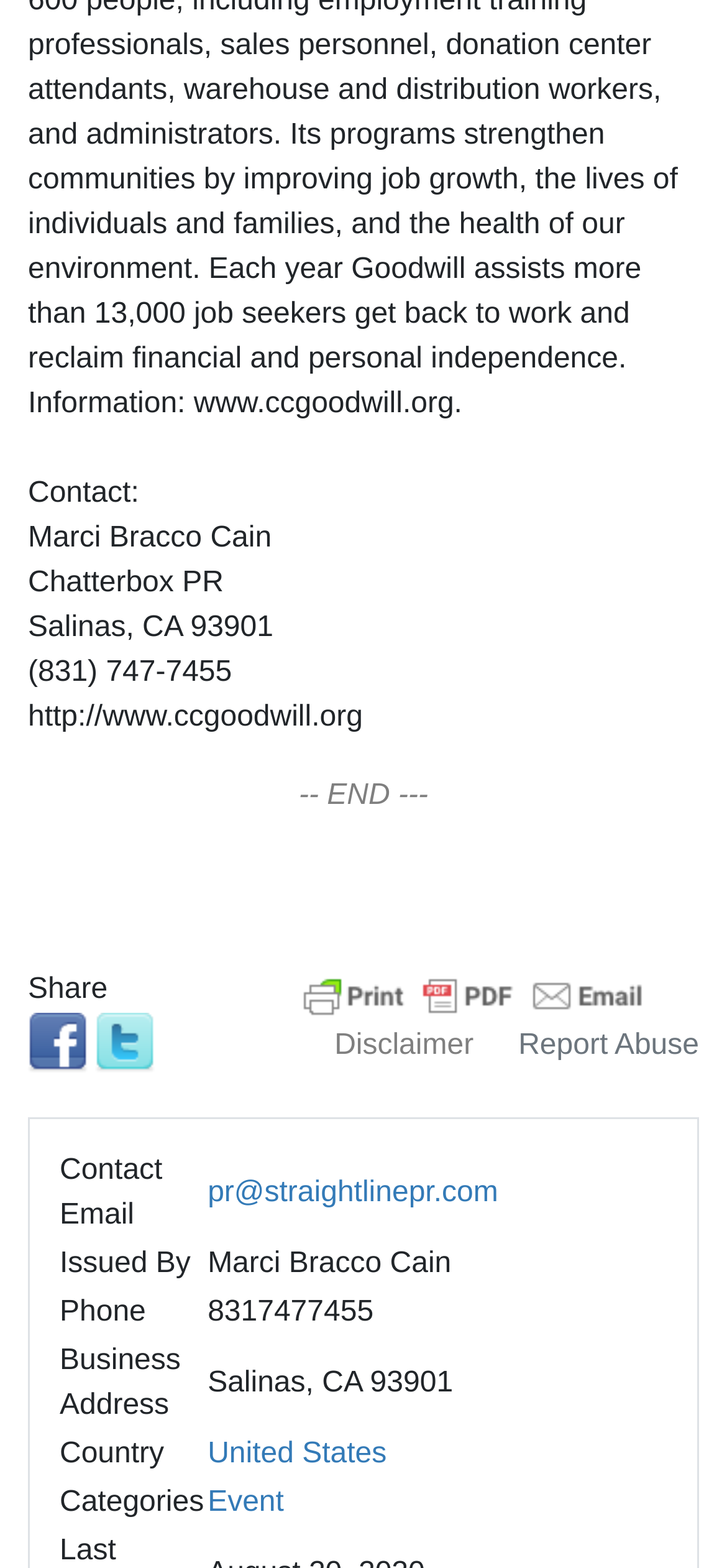Locate the UI element described by title="Printer Friendly and PDF" and provide its bounding box coordinates. Use the format (top-left x, top-left y, bottom-right x, bottom-right y) with all values as floating point numbers between 0 and 1.

[0.403, 0.189, 0.9, 0.209]